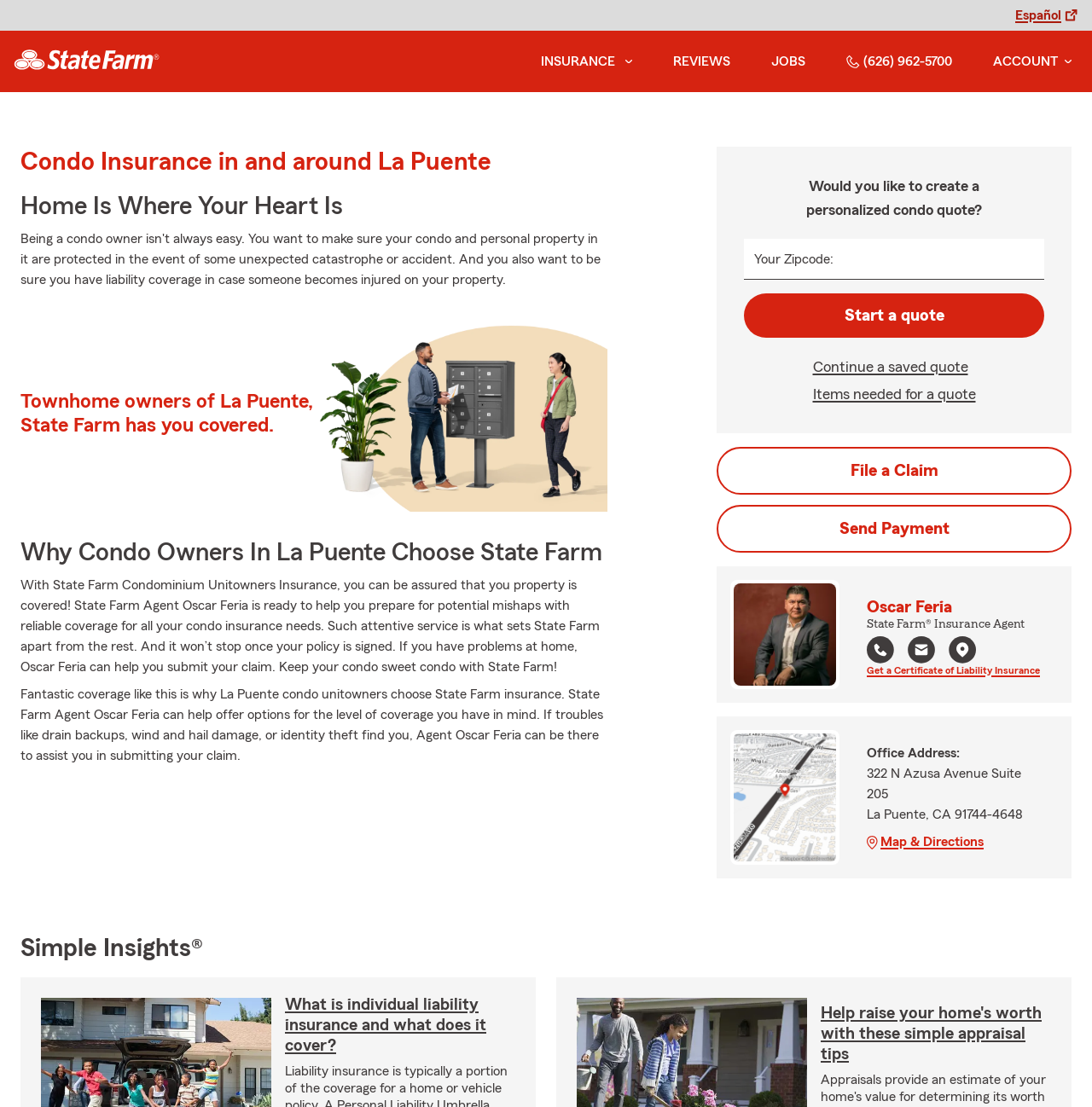Use one word or a short phrase to answer the question provided: 
What is the name of the State Farm Agent on this webpage?

Oscar Feria